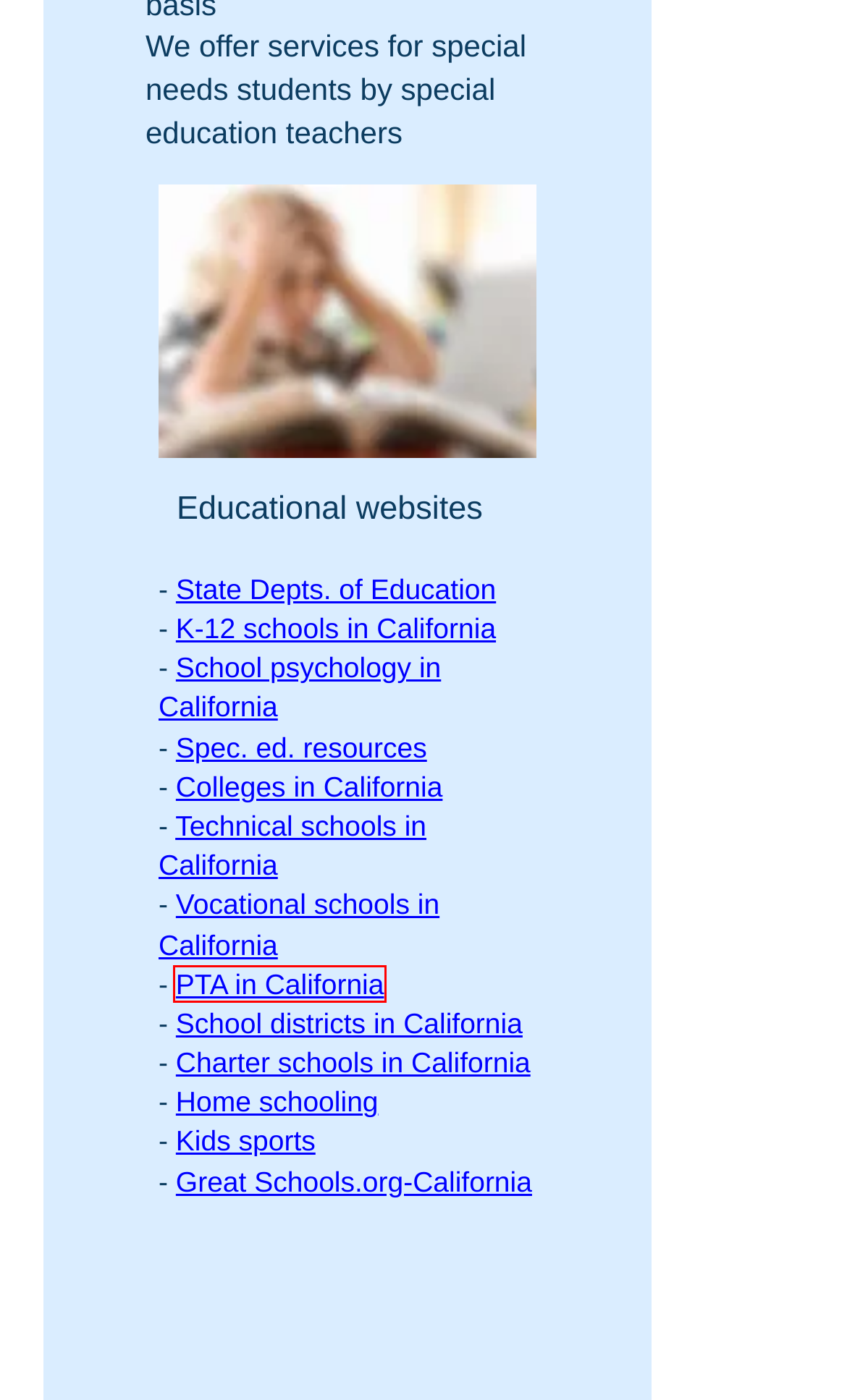Observe the webpage screenshot and focus on the red bounding box surrounding a UI element. Choose the most appropriate webpage description that corresponds to the new webpage after clicking the element in the bounding box. Here are the candidates:
A. Tutors in California - What is tutoring?
B. Home - California State PTA
C. 2024 California Schools | Public, Charter, & Private School Ratings
D. Tutors in California - FAQ
E. Tutors in California - Tutor Registration
F. California
G. Tutors in California - Find a Tutor
H. Tutors in California-How to meet and use the tutor

B